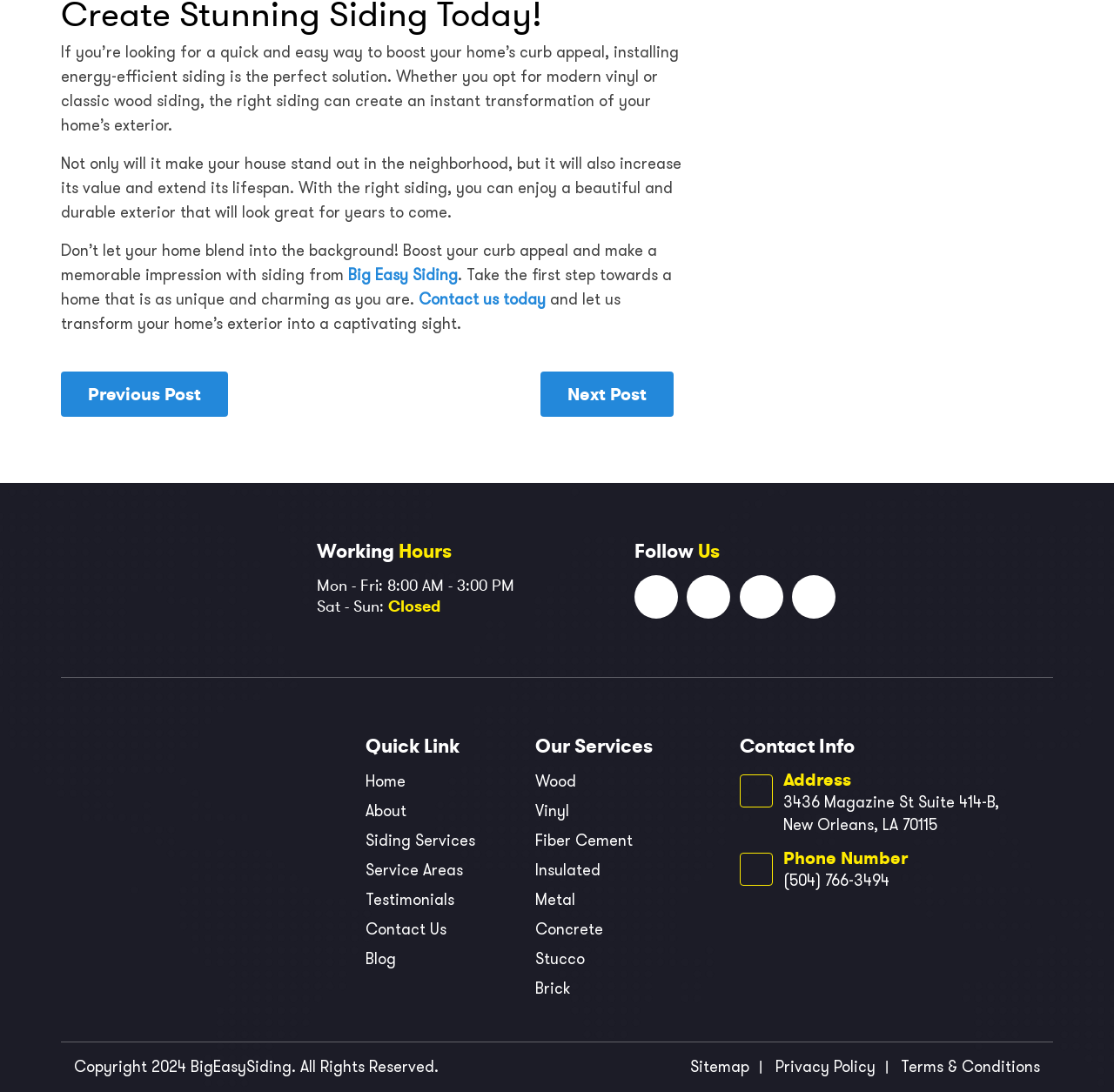Could you determine the bounding box coordinates of the clickable element to complete the instruction: "Click on 'Contact us today'"? Provide the coordinates as four float numbers between 0 and 1, i.e., [left, top, right, bottom].

[0.372, 0.265, 0.49, 0.284]